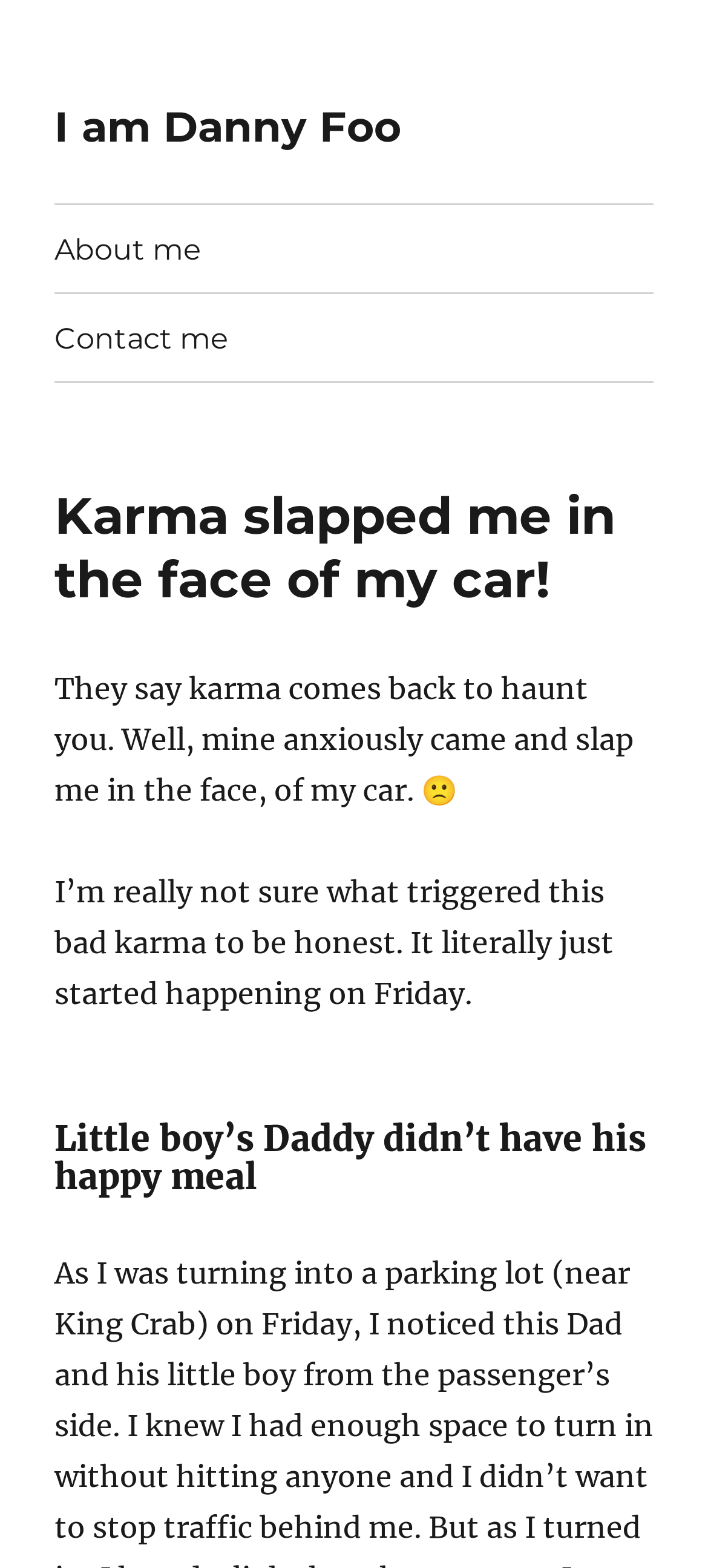What is the topic of the first paragraph?
Refer to the screenshot and deliver a thorough answer to the question presented.

The first paragraph starts with the sentence 'They say karma comes back to haunt you. Well, mine anxiously came and slap me in the face, of my car. :( ', which indicates that the topic of the first paragraph is about the author's experience with karma.